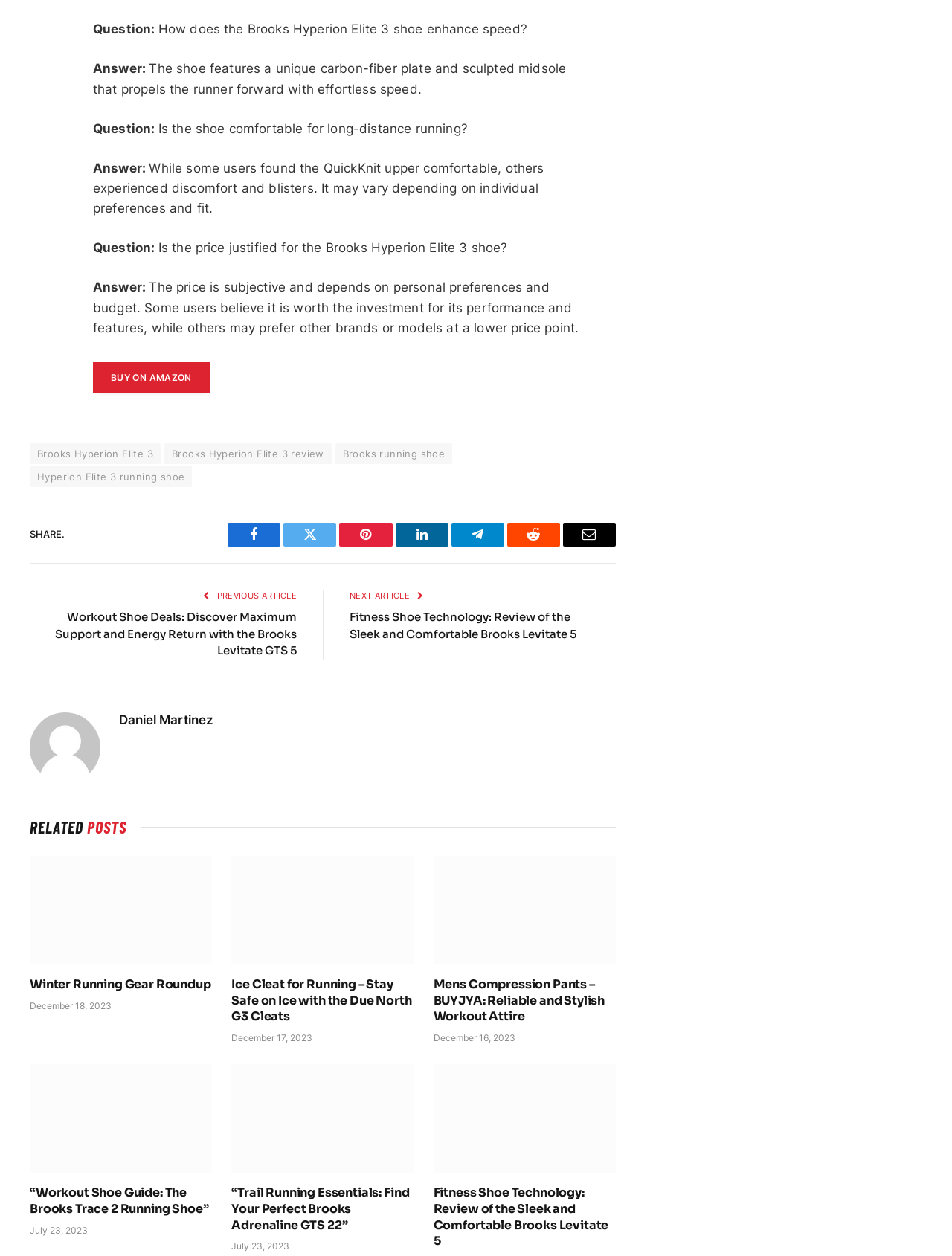Specify the bounding box coordinates of the area to click in order to follow the given instruction: "Share on Facebook."

[0.245, 0.416, 0.3, 0.435]